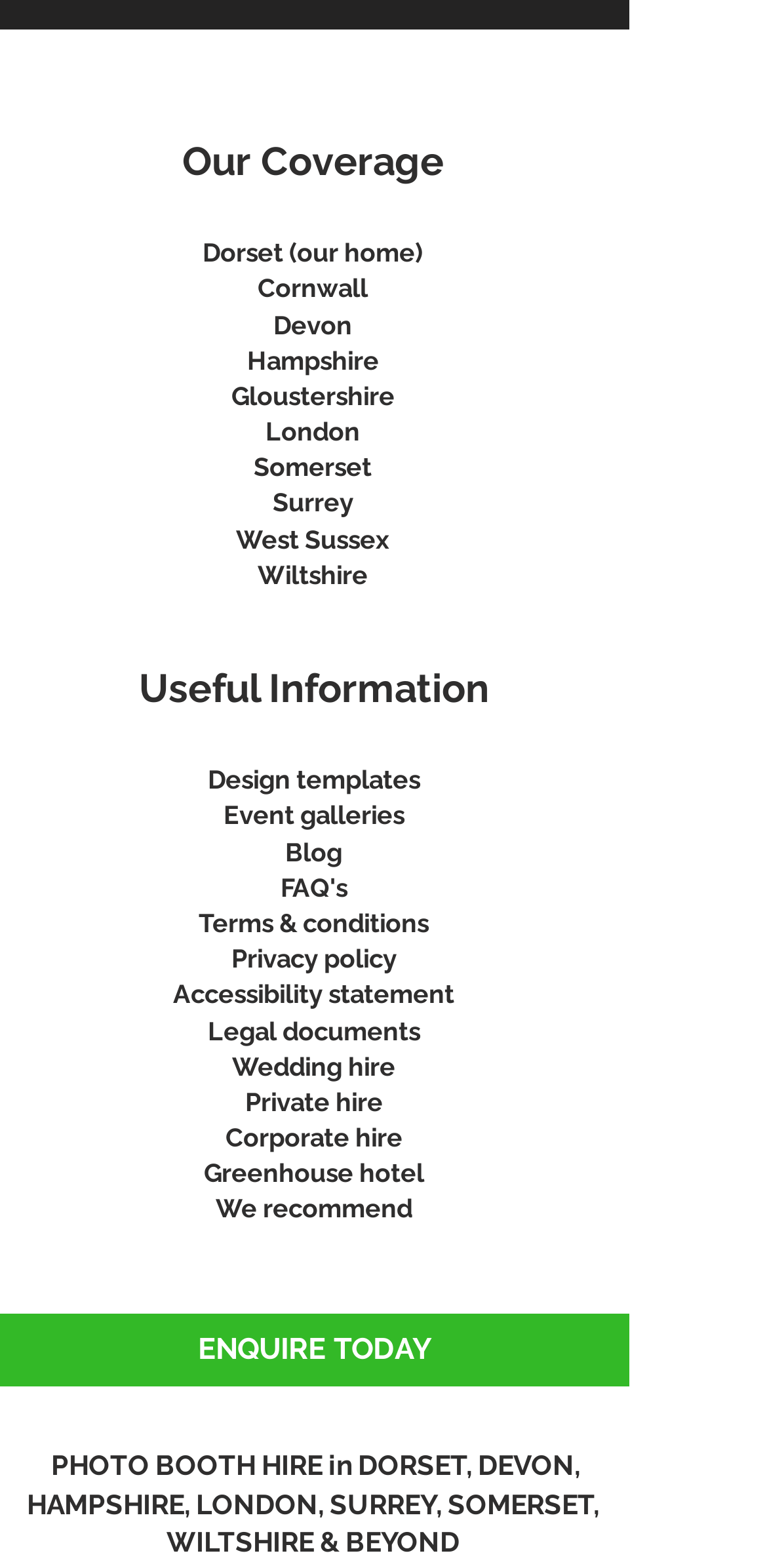Kindly provide the bounding box coordinates of the section you need to click on to fulfill the given instruction: "Click on 'Dorset (our home)'".

[0.264, 0.152, 0.551, 0.171]